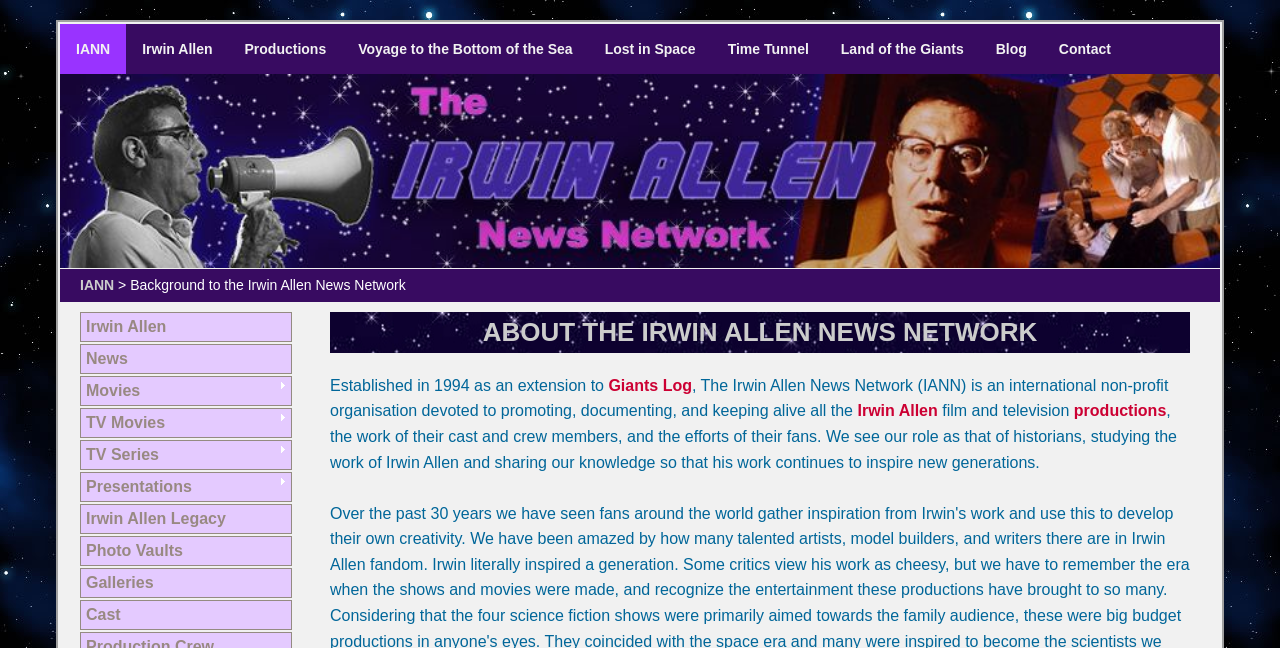Please determine the bounding box coordinates of the element's region to click in order to carry out the following instruction: "Explore the Land of the Giants". The coordinates should be four float numbers between 0 and 1, i.e., [left, top, right, bottom].

[0.644, 0.037, 0.765, 0.115]